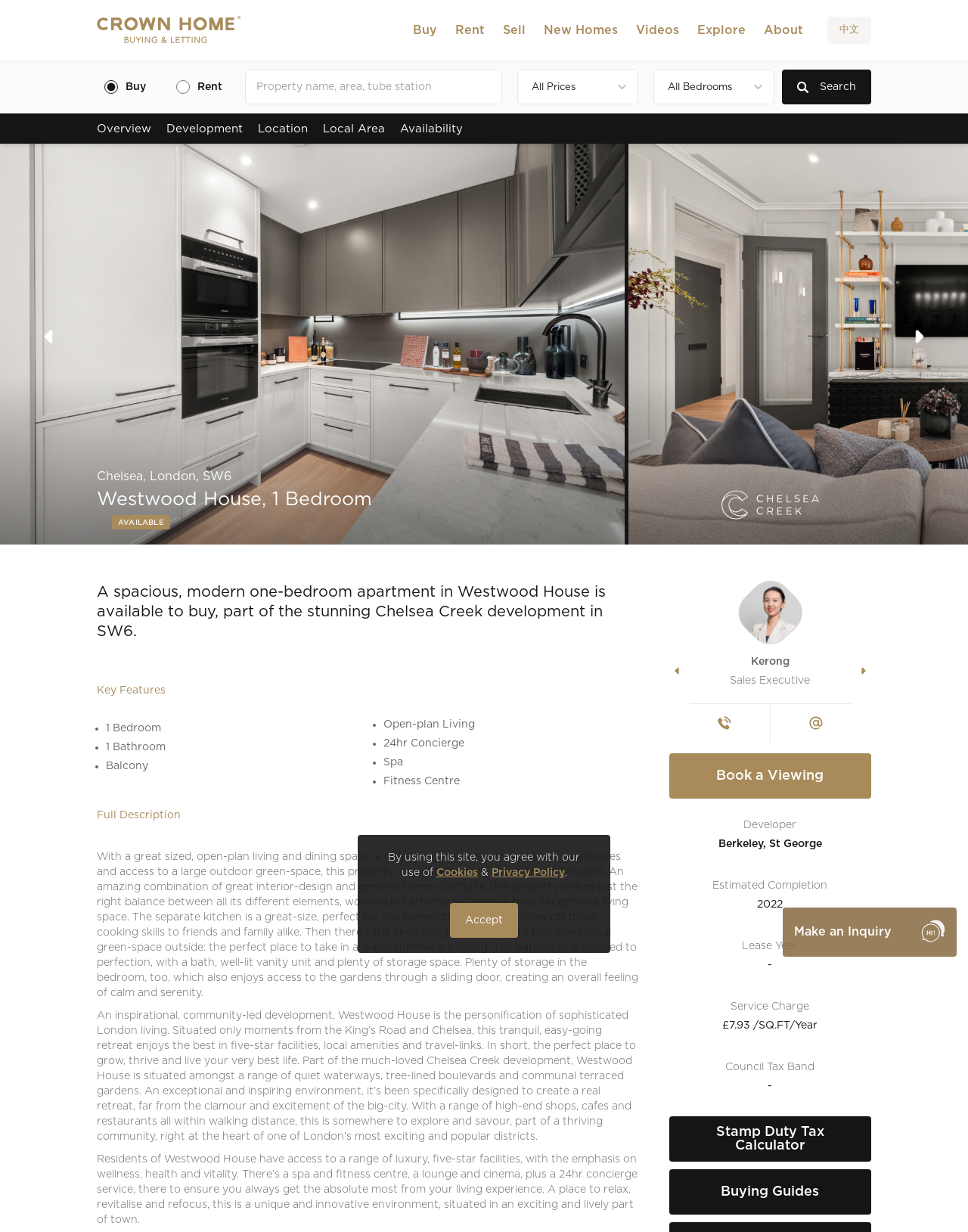Pinpoint the bounding box coordinates of the clickable area necessary to execute the following instruction: "Click the 'Buy' button". The coordinates should be given as four float numbers between 0 and 1, namely [left, top, right, bottom].

[0.417, 0.0, 0.461, 0.049]